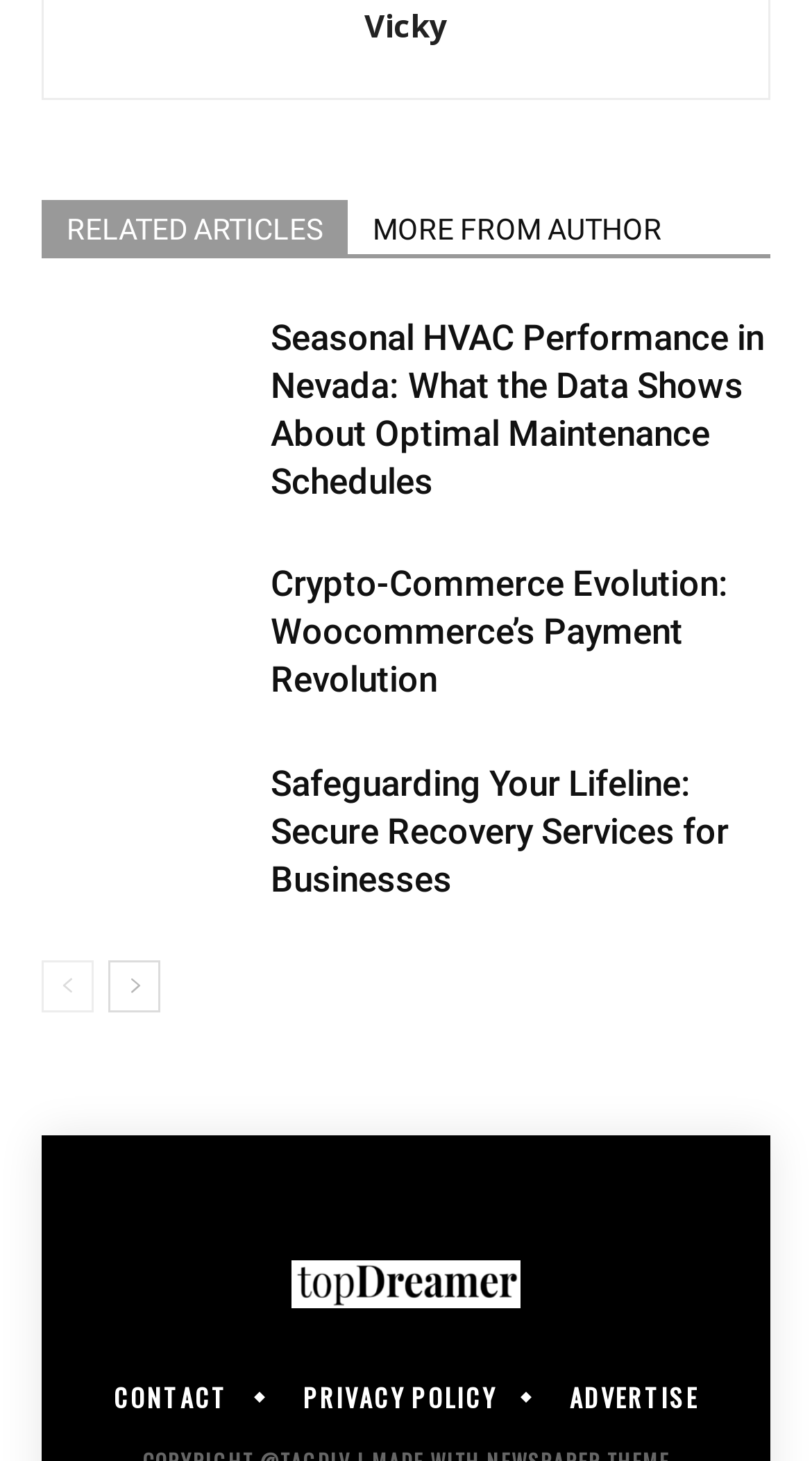Using the information in the image, give a detailed answer to the following question: What is the name of the author?

I found a link with the text 'Vicky' at the top of the page, which suggests that Vicky is the author of the articles on this page.